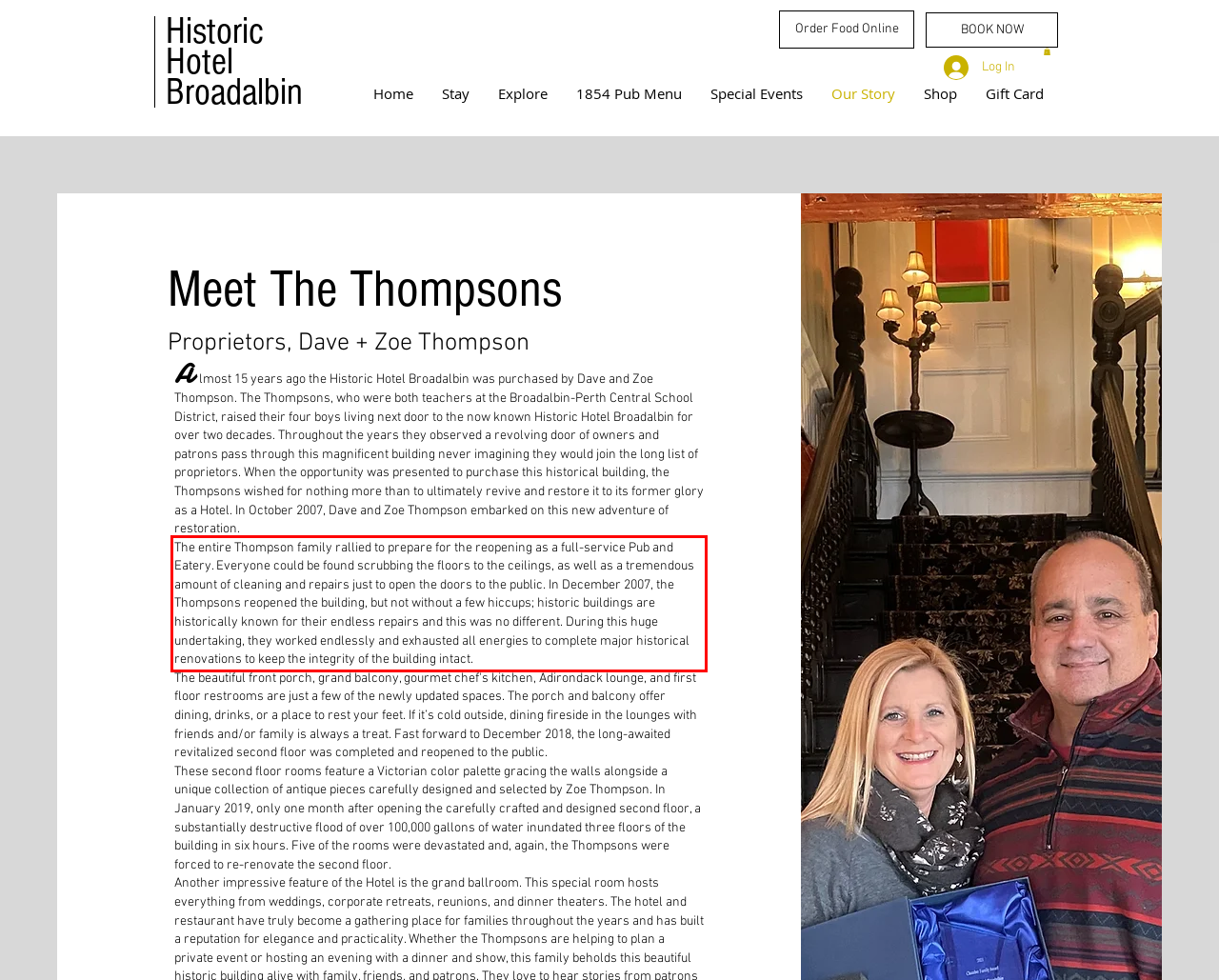Identify the text within the red bounding box on the webpage screenshot and generate the extracted text content.

The entire Thompson family rallied to prepare for the reopening as a full-service Pub and Eatery. Everyone could be found scrubbing the floors to the ceilings, as well as a tremendous amount of cleaning and repairs just to open the doors to the public. In December 2007, the Thompsons reopened the building, but not without a few hiccups; historic buildings are historically known for their endless repairs and this was no different. During this huge undertaking, they worked endlessly and exhausted all energies to complete major historical renovations to keep the integrity of the building intact.